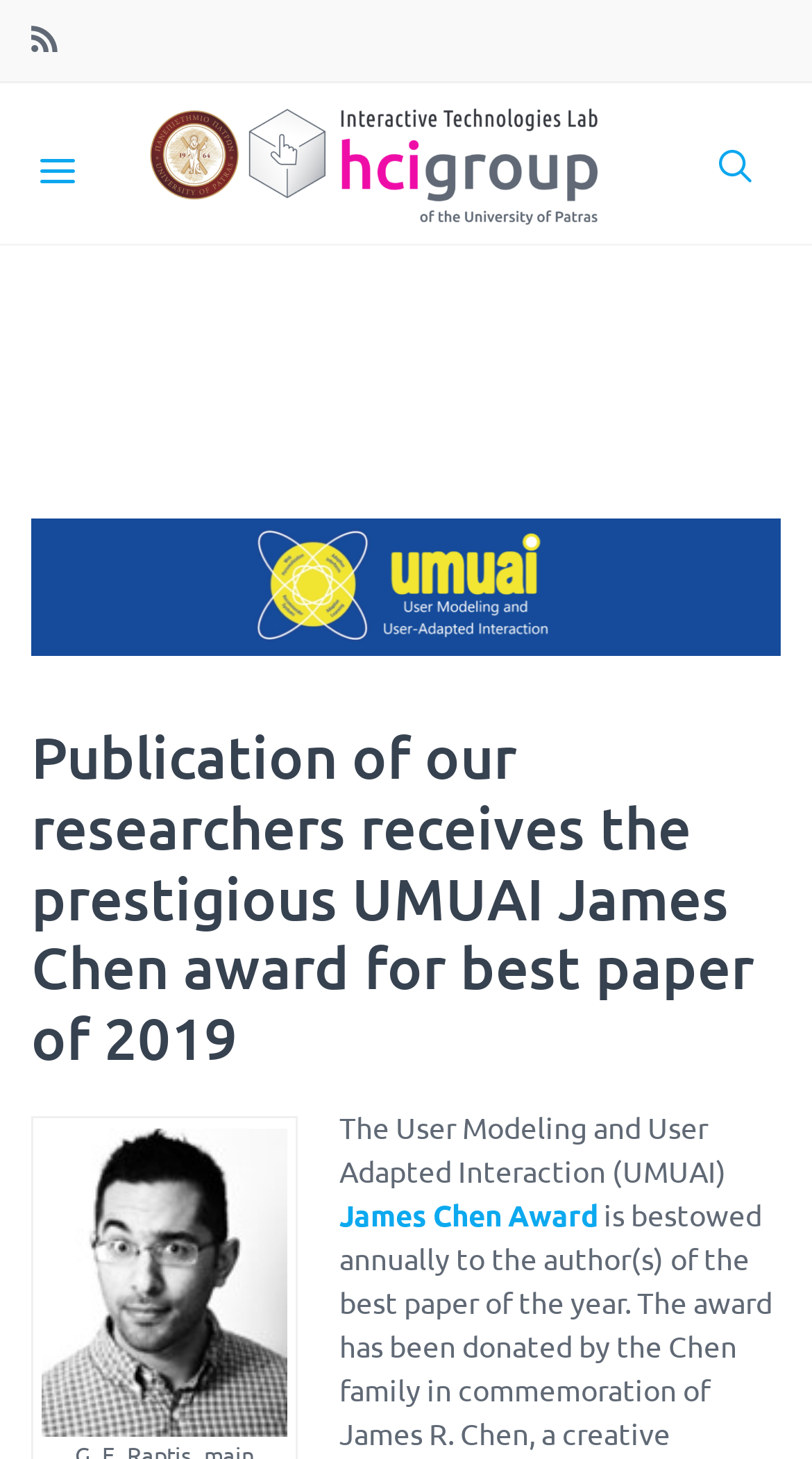Please answer the following question using a single word or phrase: 
What is the topic of the paper that received the award?

User Modeling and User Adapted Interaction